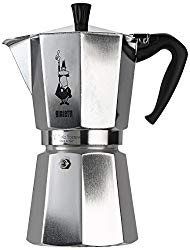What is the shape of the Moka pot?
Provide a one-word or short-phrase answer based on the image.

Octagonal